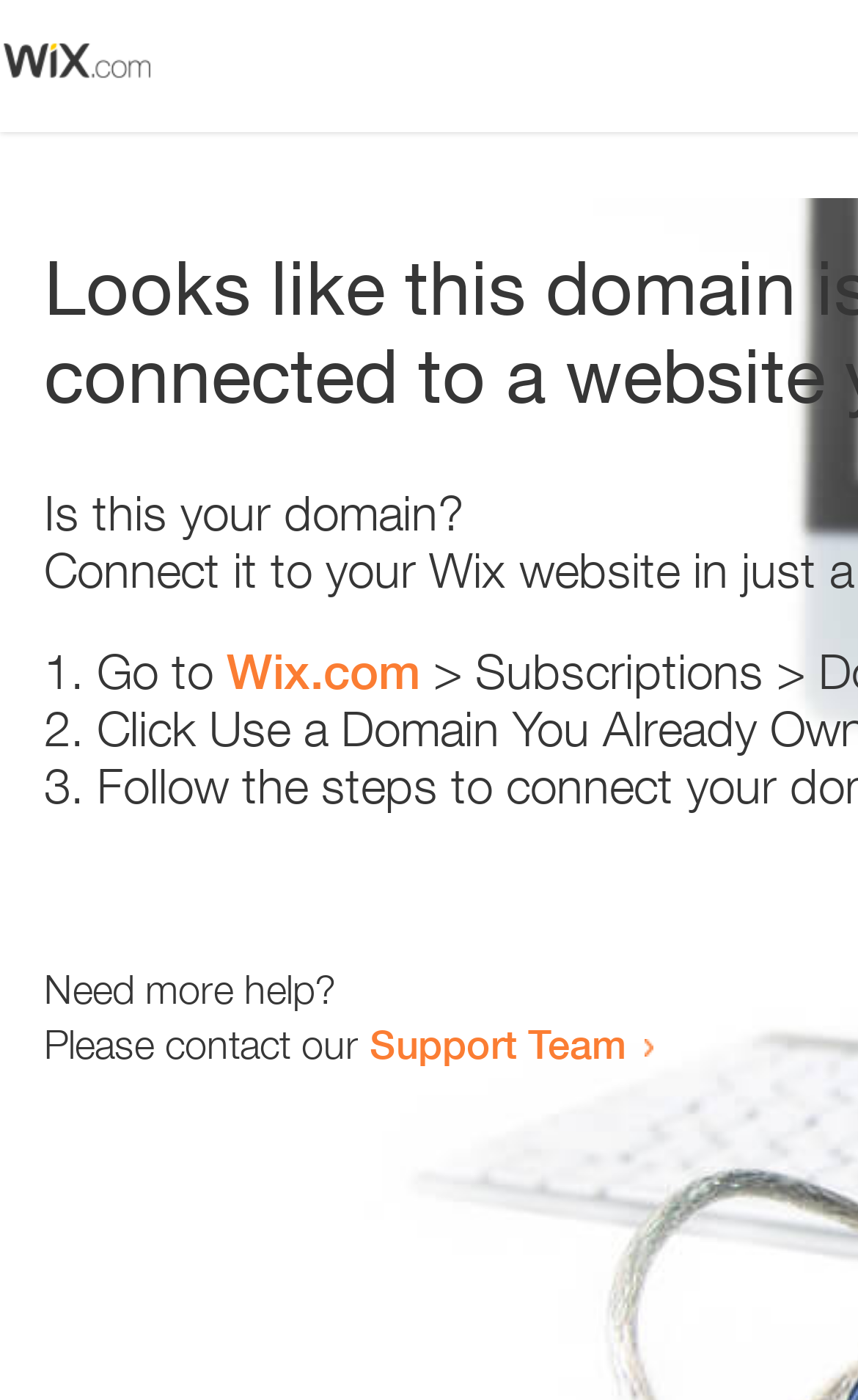Give a comprehensive overview of the webpage, including key elements.

The webpage appears to be an error page, with a small image at the top left corner. Below the image, there is a question "Is this your domain?" in a prominent position. 

To the right of the question, there is a numbered list with three items. The first item starts with "1." and suggests going to "Wix.com". The second item starts with "2." and the third item starts with "3.", but their contents are not specified. 

Further down the page, there is a message "Need more help?" followed by a sentence "Please contact our Support Team" with a link to the Support Team.